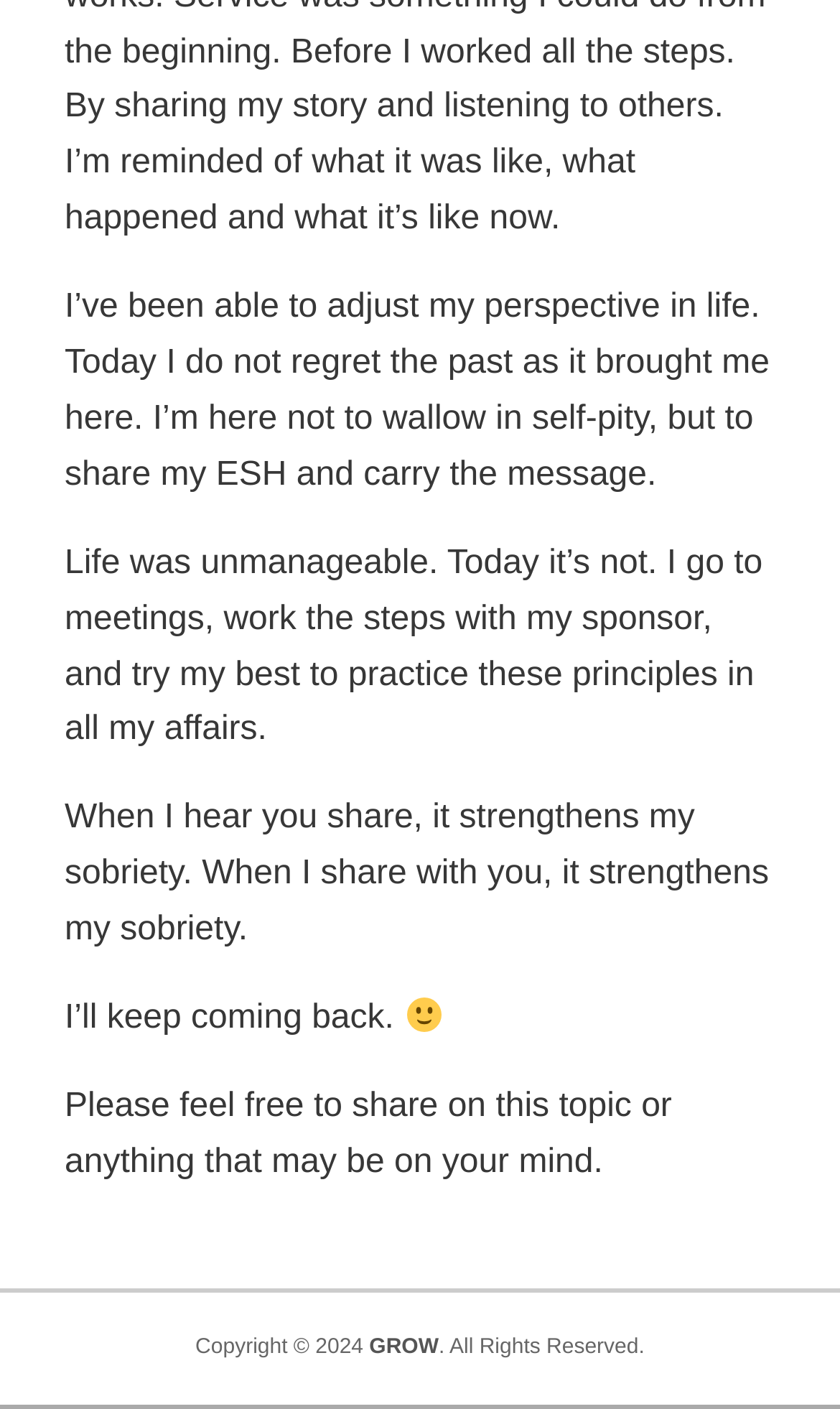What is the emotional tone of the smiley face?
Provide an in-depth and detailed explanation in response to the question.

The emotional tone of the smiley face is happy, as it is a common symbol used to express joy and positivity, and it is placed after a statement expressing gratitude and hope.